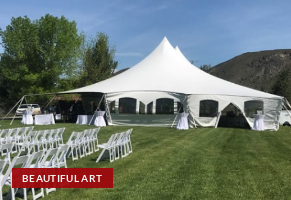Provide a thorough description of the image presented.

An elegant outdoor setting showcases a large white tent, perfect for gatherings or events, surrounded by lush green grass and trees under a clear blue sky. Rows of white chairs are neatly arranged in front of the tent, indicating preparations for a gathering or celebration. This image embodies the beauty and versatility of large industrial tents, highlighting their utility in creating inviting spaces for various occasions. The caption prominently features "BEAUTIFUL ART," reflecting the aesthetic appeal of the scene.